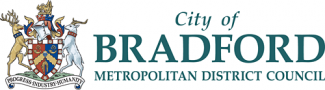Provide a thorough description of the contents of the image.

The image displays the logo of the Bradford Metropolitan District Council, featuring the city's coat of arms. The crest includes various symbols that represent the heritage and identity of Bradford, encapsulated with the text "City of Bradford" prominently positioned above the council's name. This logo signifies the council's commitment to representing and serving the local community, reflecting both historical significance and modern governance. The logo embodies the values and initiatives of the council as it works towards enhancing the quality of life for its residents.